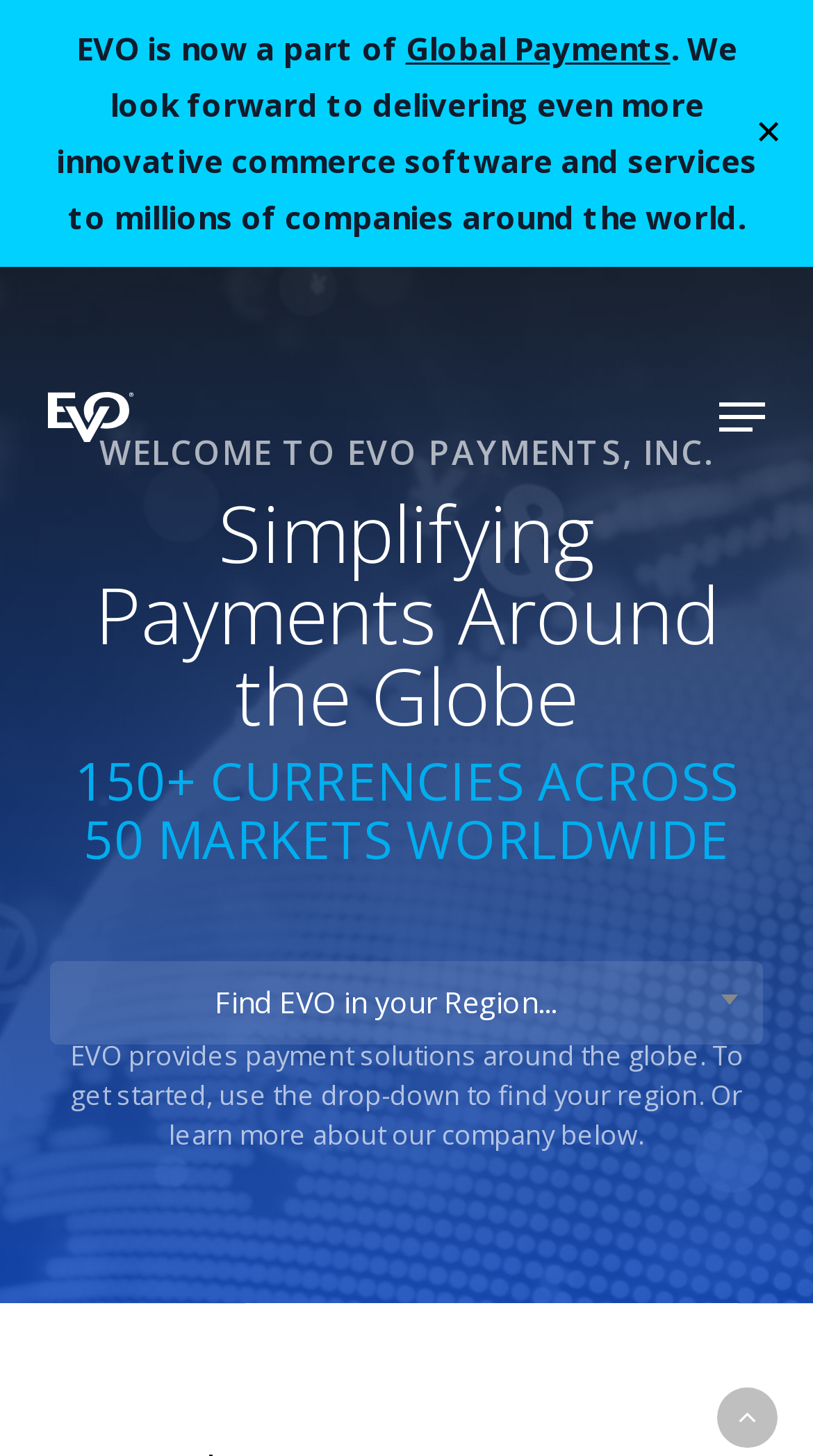Give the bounding box coordinates for this UI element: "✕". The coordinates should be four float numbers between 0 and 1, arranged as [left, top, right, bottom].

[0.915, 0.077, 0.974, 0.106]